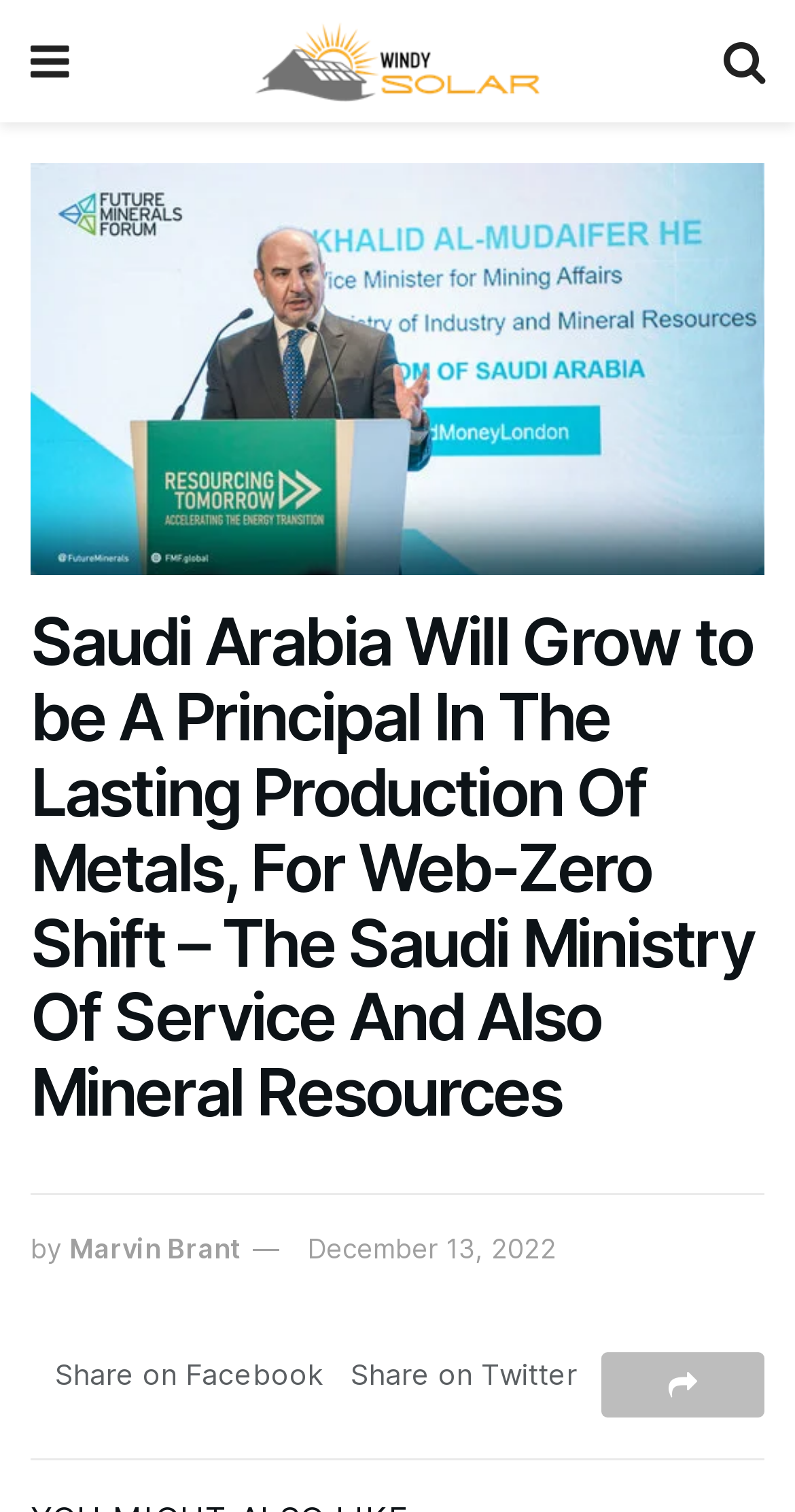Calculate the bounding box coordinates for the UI element based on the following description: "Richard Brody". Ensure the coordinates are four float numbers between 0 and 1, i.e., [left, top, right, bottom].

None